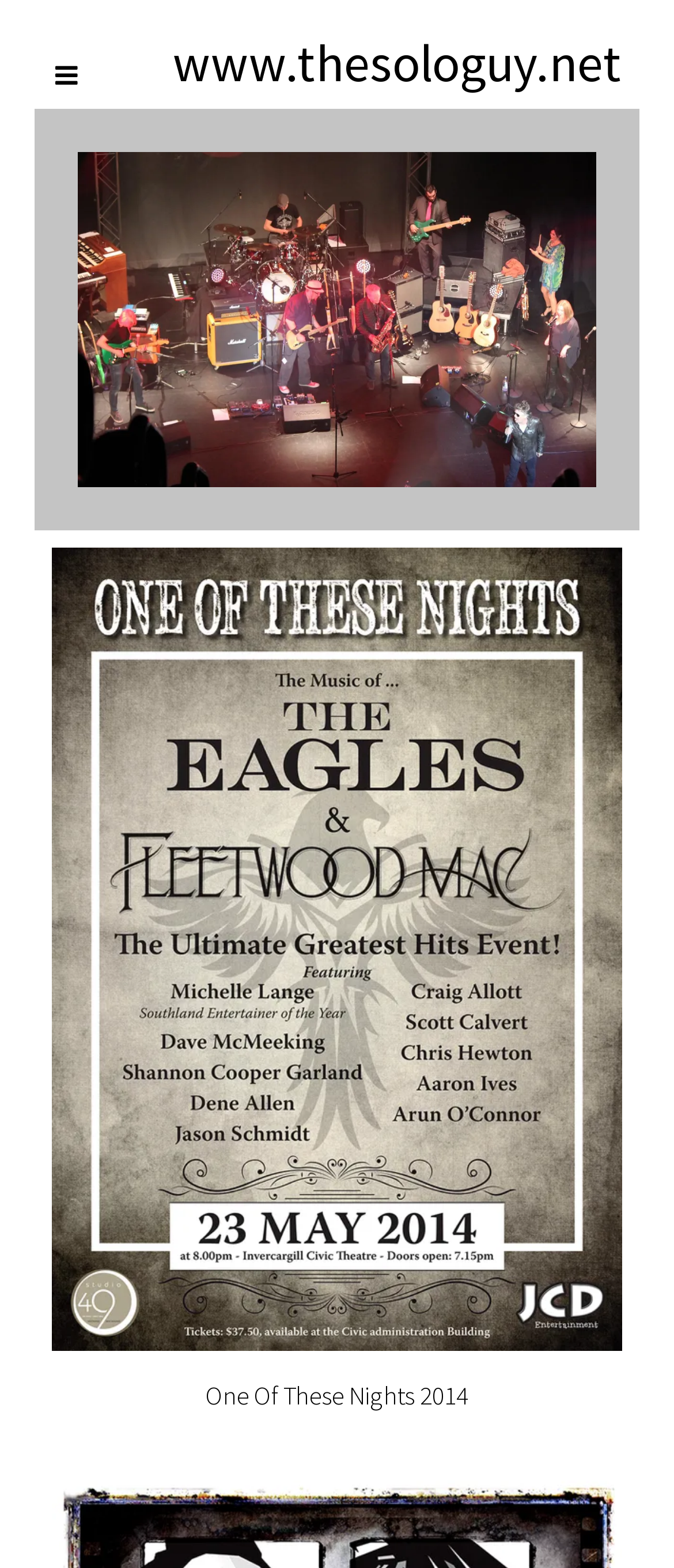Answer the question in a single word or phrase:
What is the title of the first show?

One Of These Nights 2014